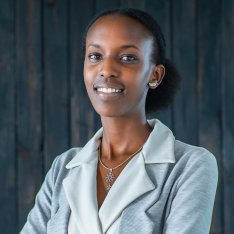What is the background of the portrait?
Look at the image and respond with a single word or a short phrase.

Textured wooden surface